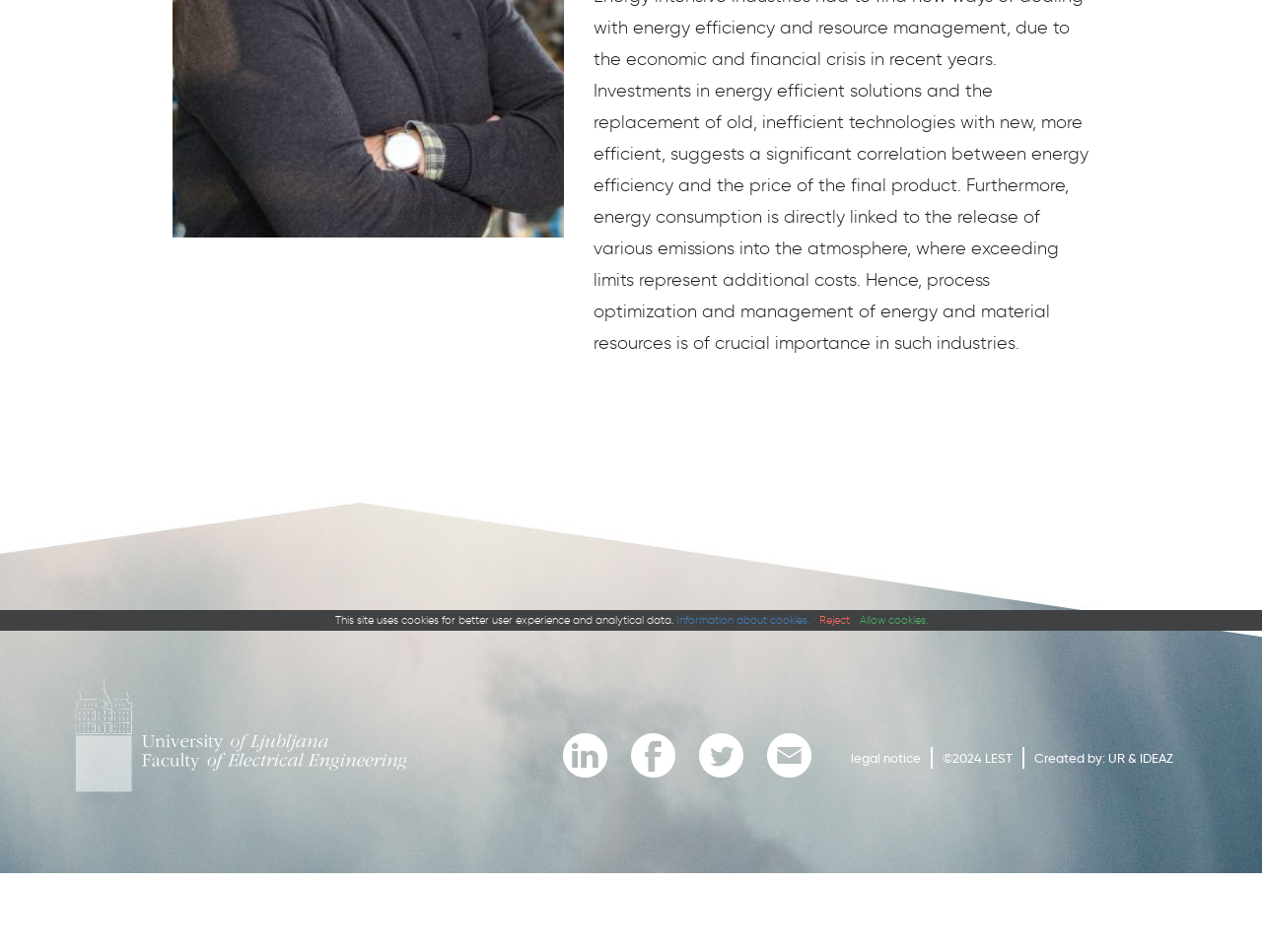Find and provide the bounding box coordinates for the UI element described here: "Information about cookies.". The coordinates should be given as four float numbers between 0 and 1: [left, top, right, bottom].

[0.536, 0.646, 0.641, 0.657]